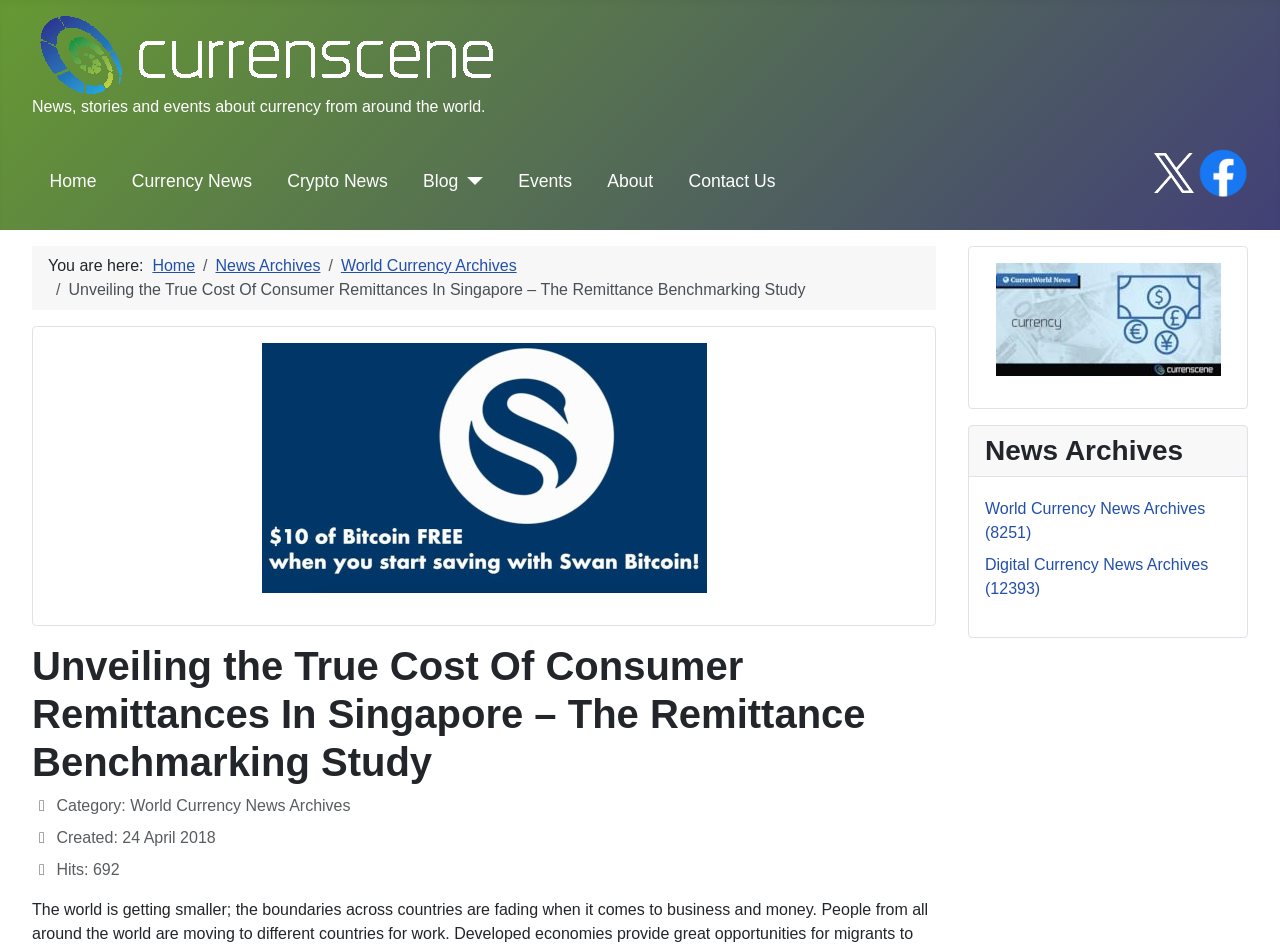Please examine the image and answer the question with a detailed explanation:
What is the title of the current article?

I found the answer by looking at the heading element with the text 'Unveiling the True Cost Of Consumer Remittances In Singapore – The Remittance Benchmarking Study', which is likely to be the title of the current article.